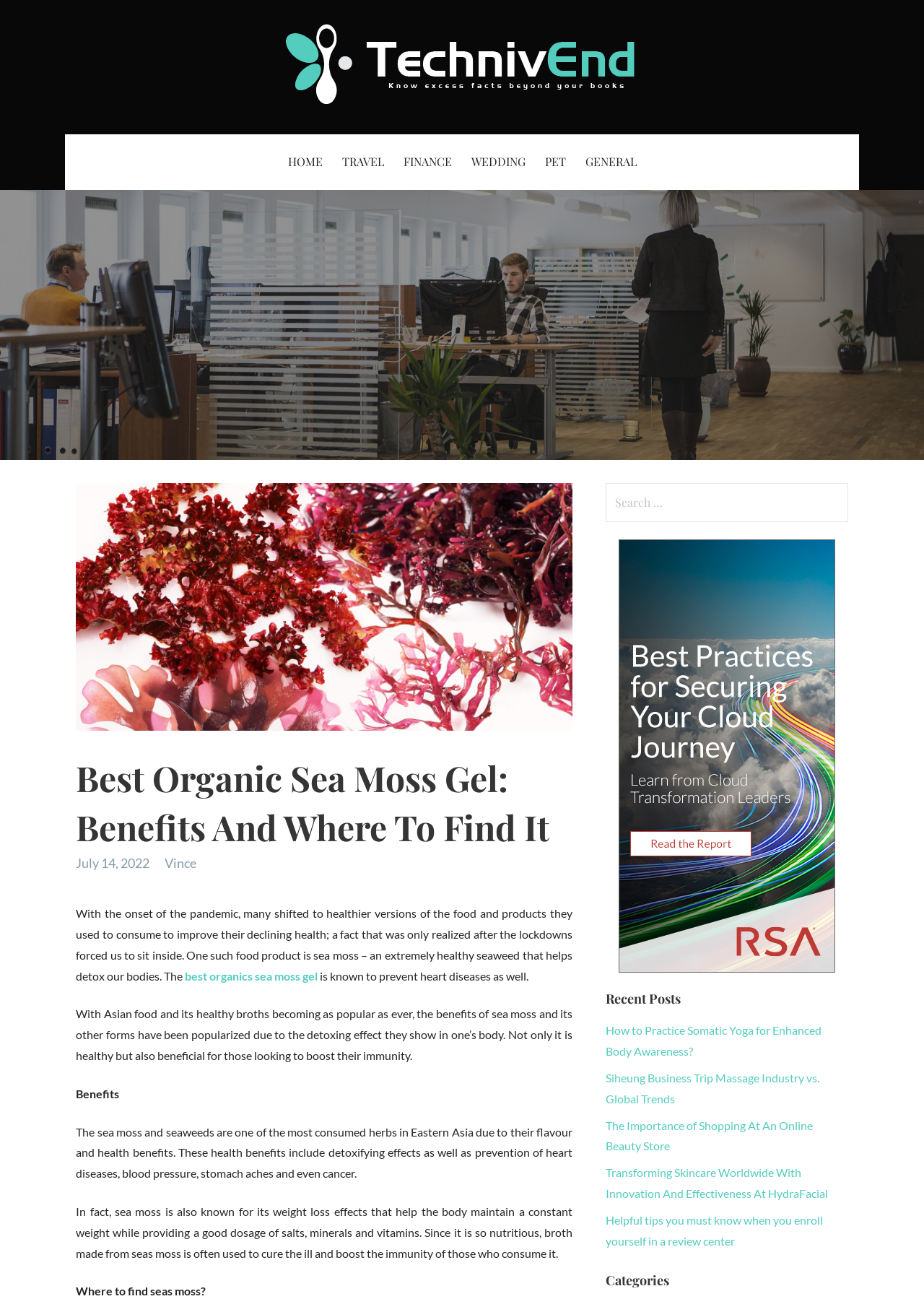What is the date of the article?
Please elaborate on the answer to the question with detailed information.

The date of the article is mentioned at the top of the webpage, below the main heading, as 'July 14, 2022'.